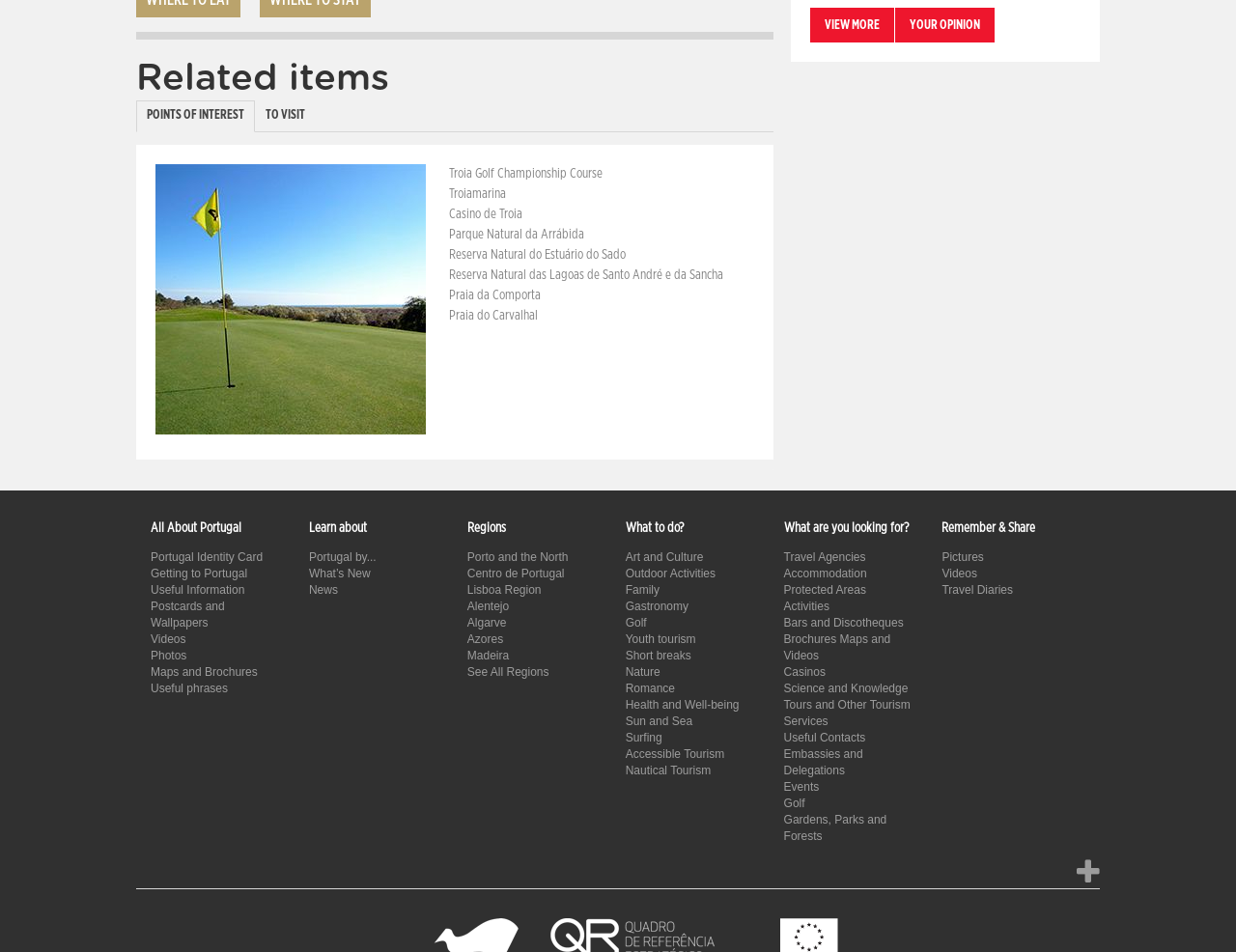What is the main category of the first tab?
Based on the image content, provide your answer in one word or a short phrase.

POINTS OF INTEREST